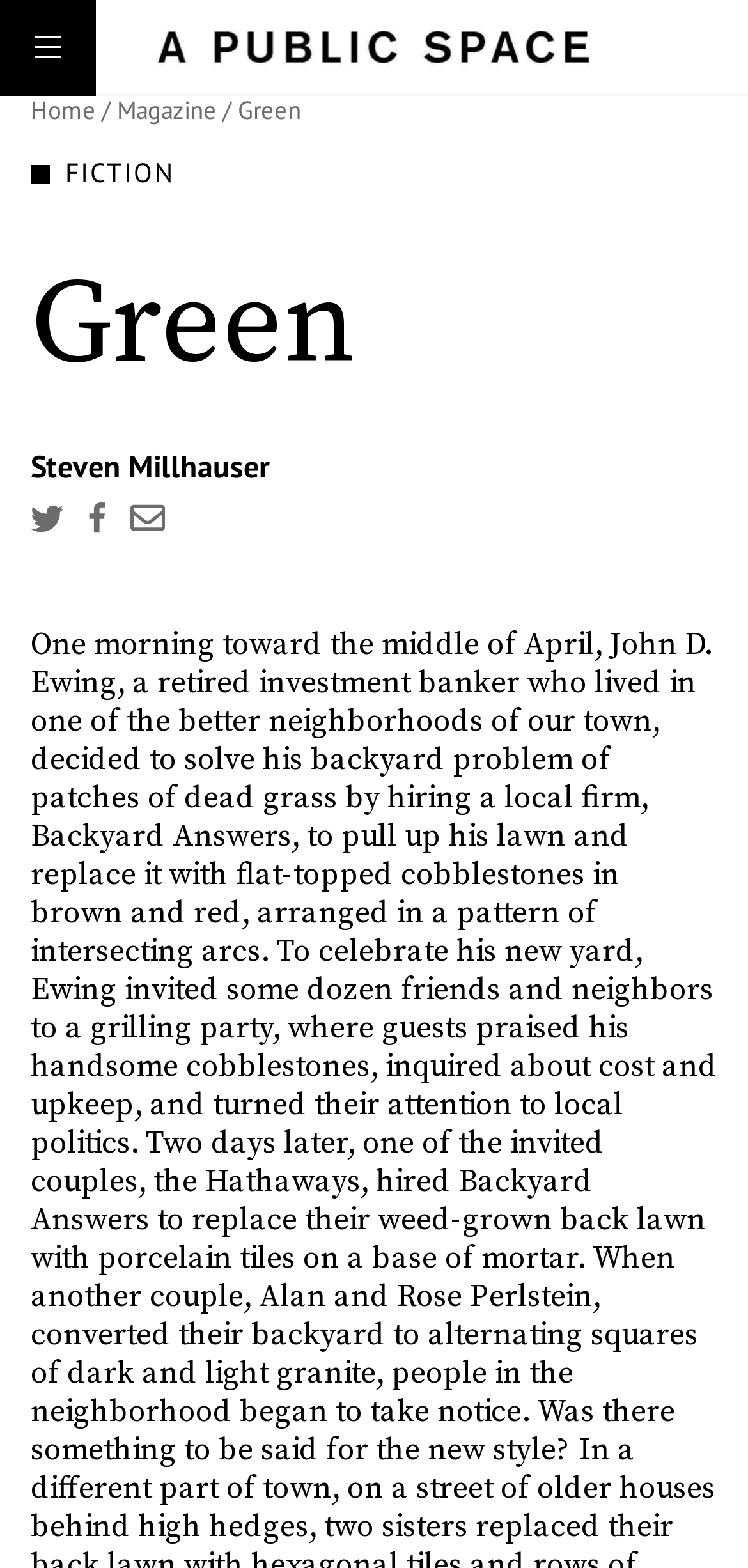Respond with a single word or phrase to the following question: How many social media sharing options are available?

3